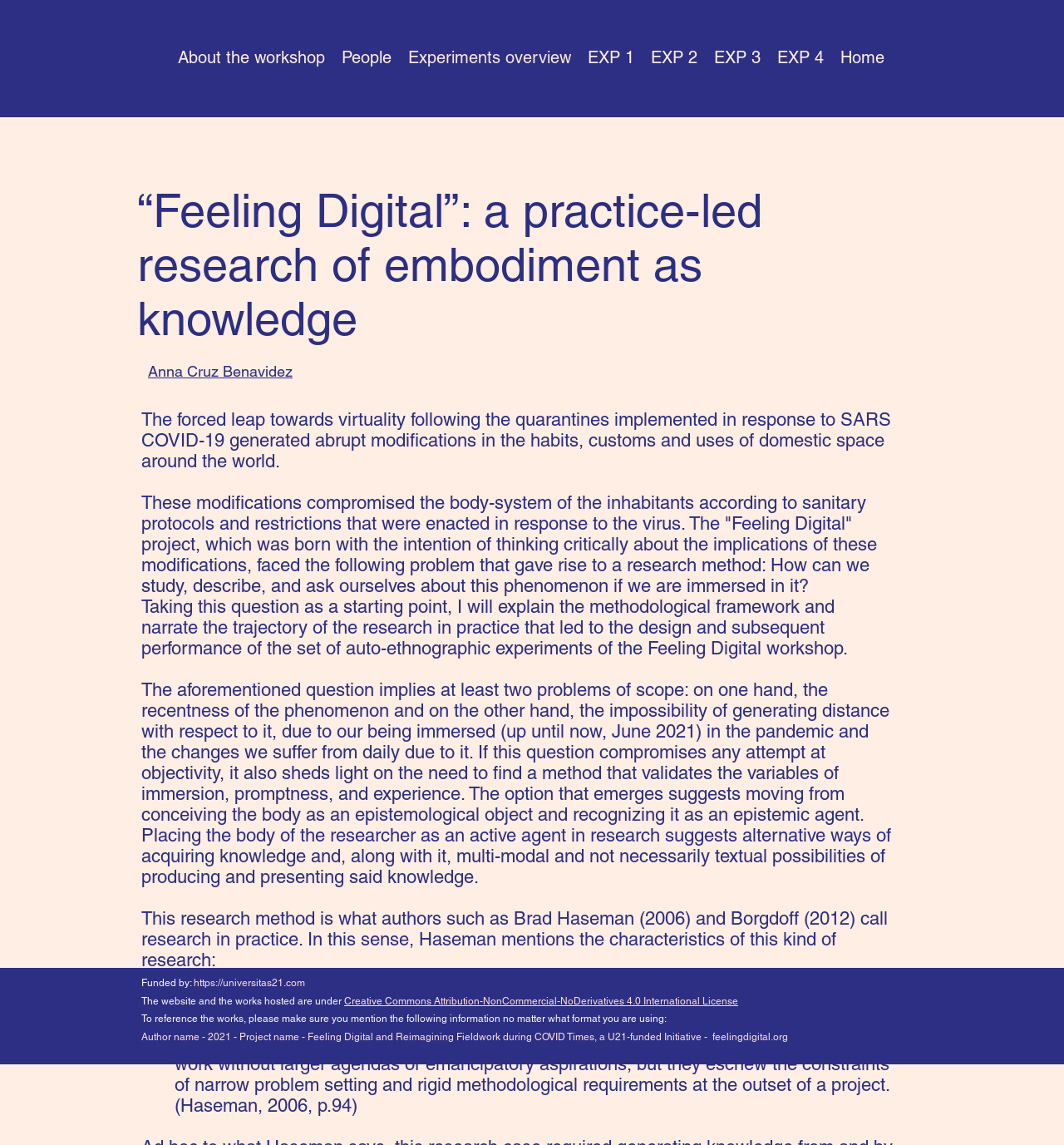Using the information from the screenshot, answer the following question thoroughly:
What is the name of the project described on this webpage?

The webpage describes a project called 'Feeling Digital', which is a practice-led research of embodiment as knowledge. This is evident from the heading '“Feeling Digital”: a practice-led research of embodiment as knowledge' and the text that follows, which explains the project's methodology and objectives.